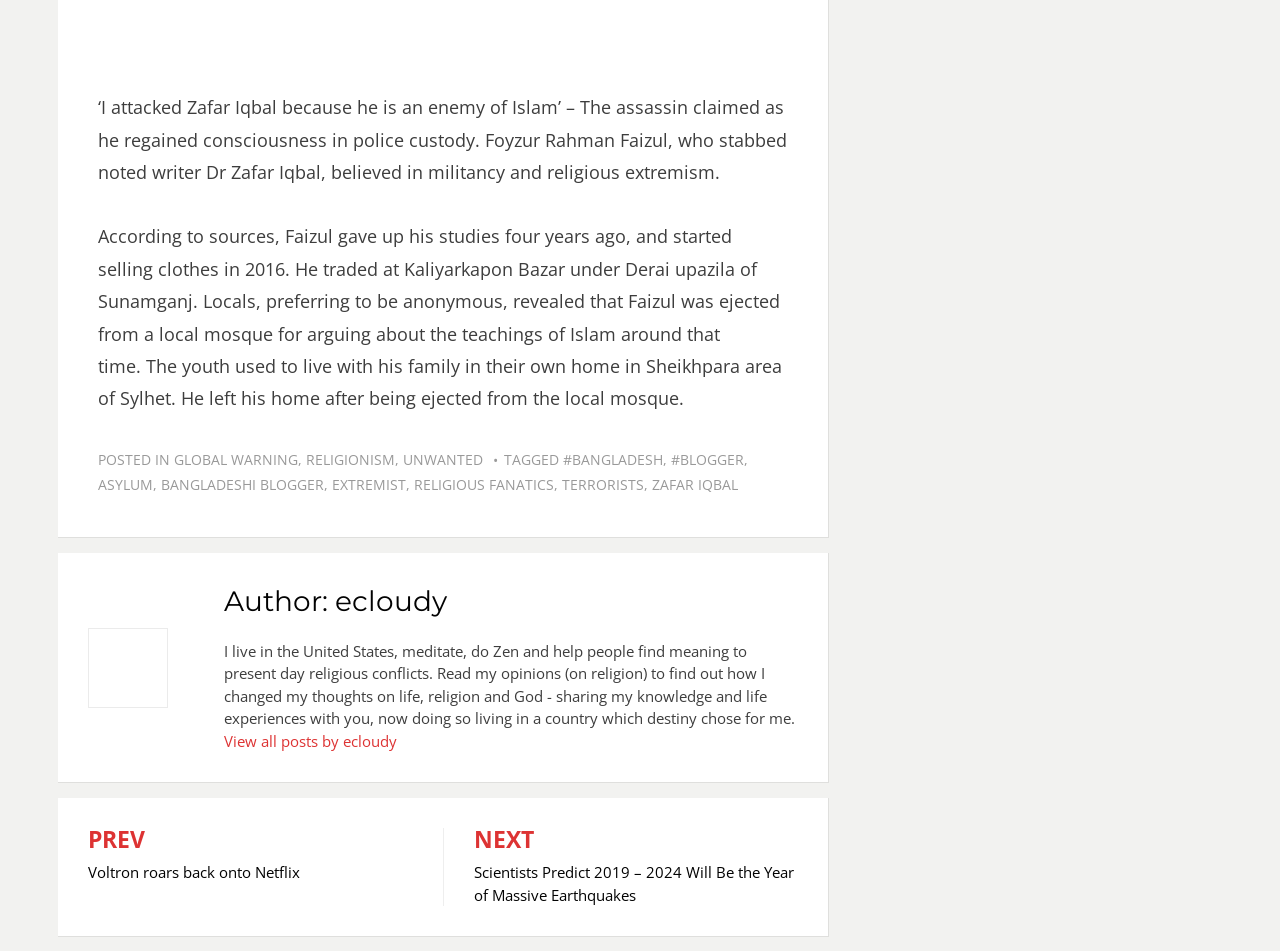Use a single word or phrase to respond to the question:
What is the author of this article's name?

ecloudy